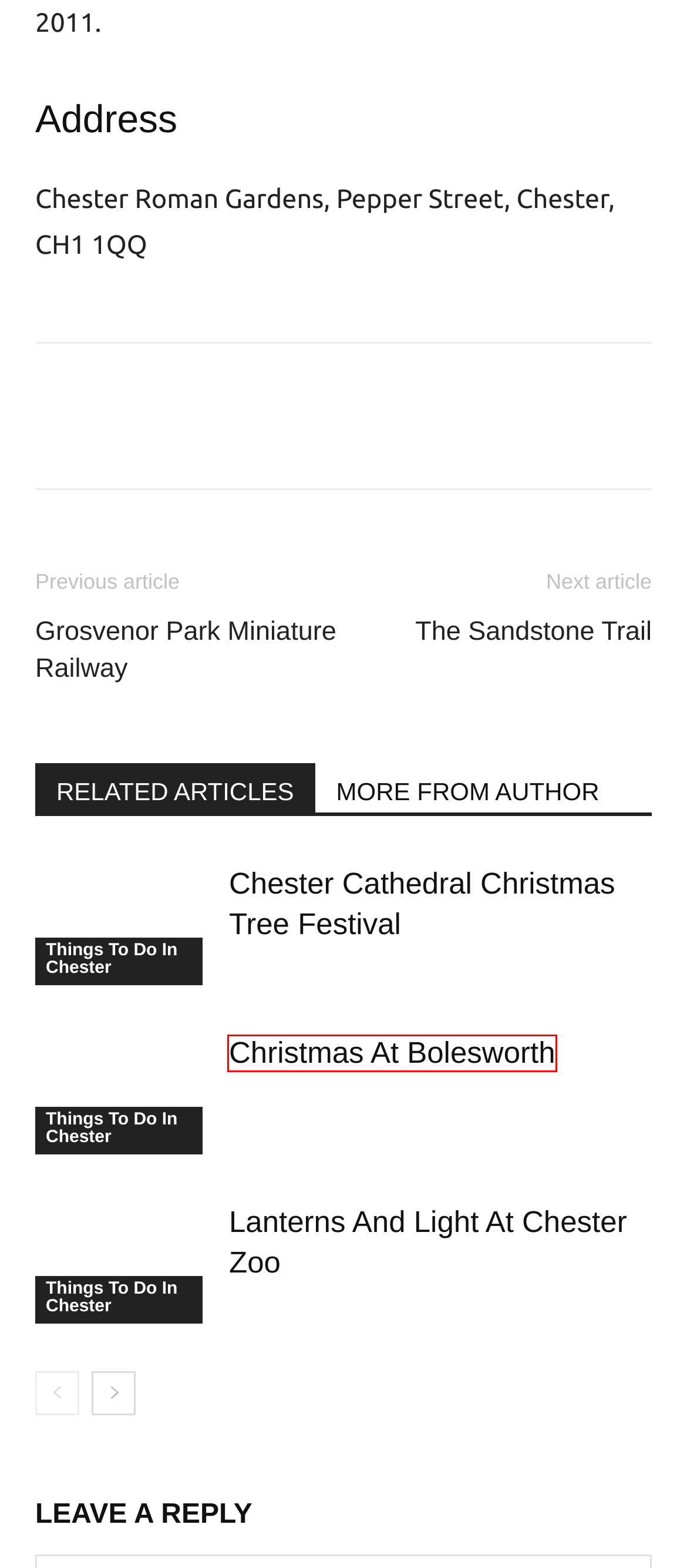You are provided with a screenshot of a webpage highlighting a UI element with a red bounding box. Choose the most suitable webpage description that matches the new page after clicking the element in the bounding box. Here are the candidates:
A. Contact - Visit Chester
B. Grosvenor Park Miniature Railway - Model Railway In Chester - Visit Chester
C. The Sandstone Trail - Visit Chester
D. THE ULTIMATE Guide to Visiting City of Chester in England - Visit Chester
E. Christmas At Bolesworth 2024, Dates, Opening Times - Visit Chester
F. Lanterns and Light At Chester Zoo 2024, Tickets, Prices - Visit Chester
G. Carbonara at No 49: A Taste of Rome in the Heart of Chester
H. Chester Cathedral Christmas Tree Festival 2024 - Visit Chester

E